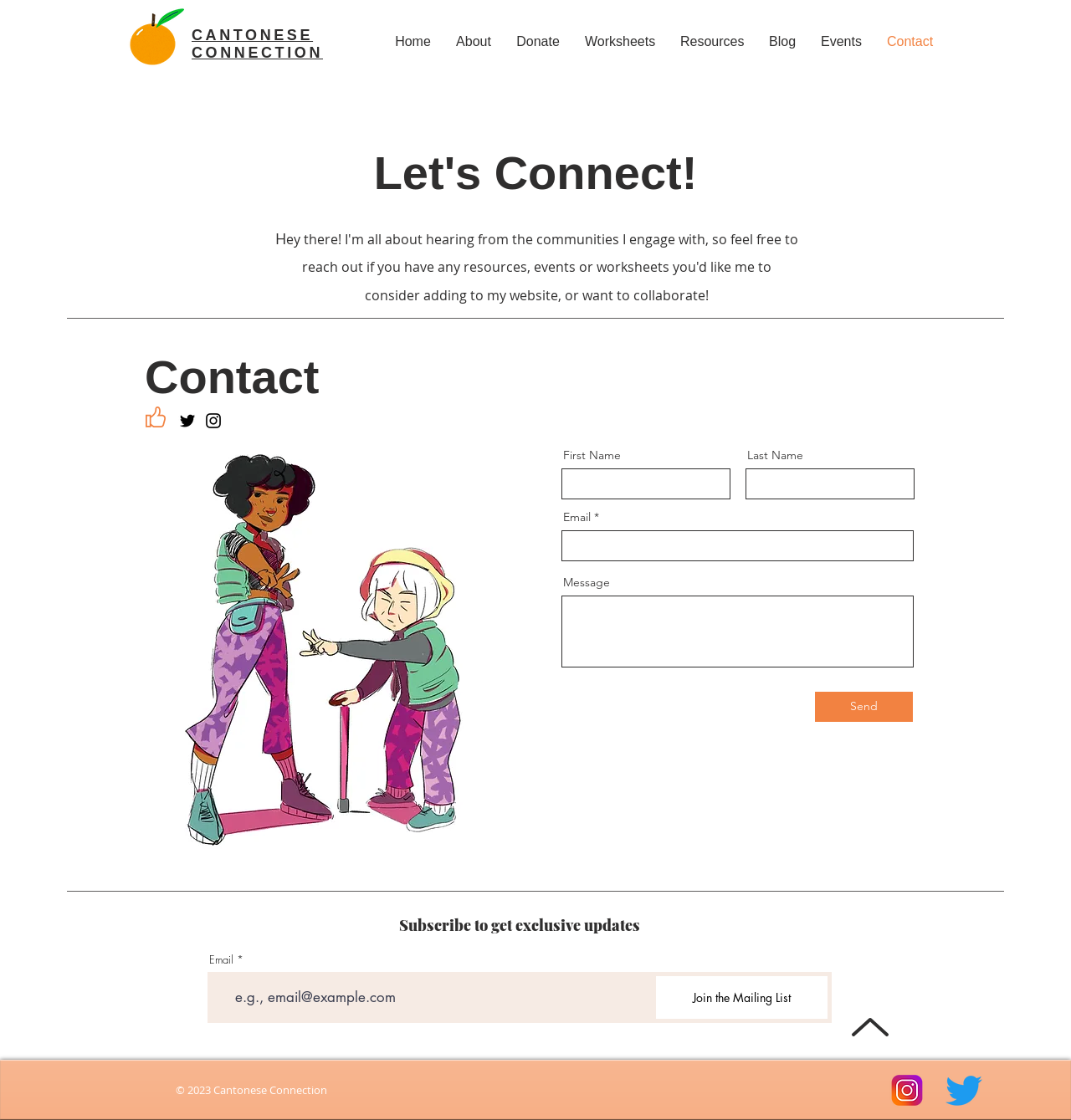Determine the bounding box for the UI element described here: "Join the Mailing List".

[0.609, 0.868, 0.777, 0.914]